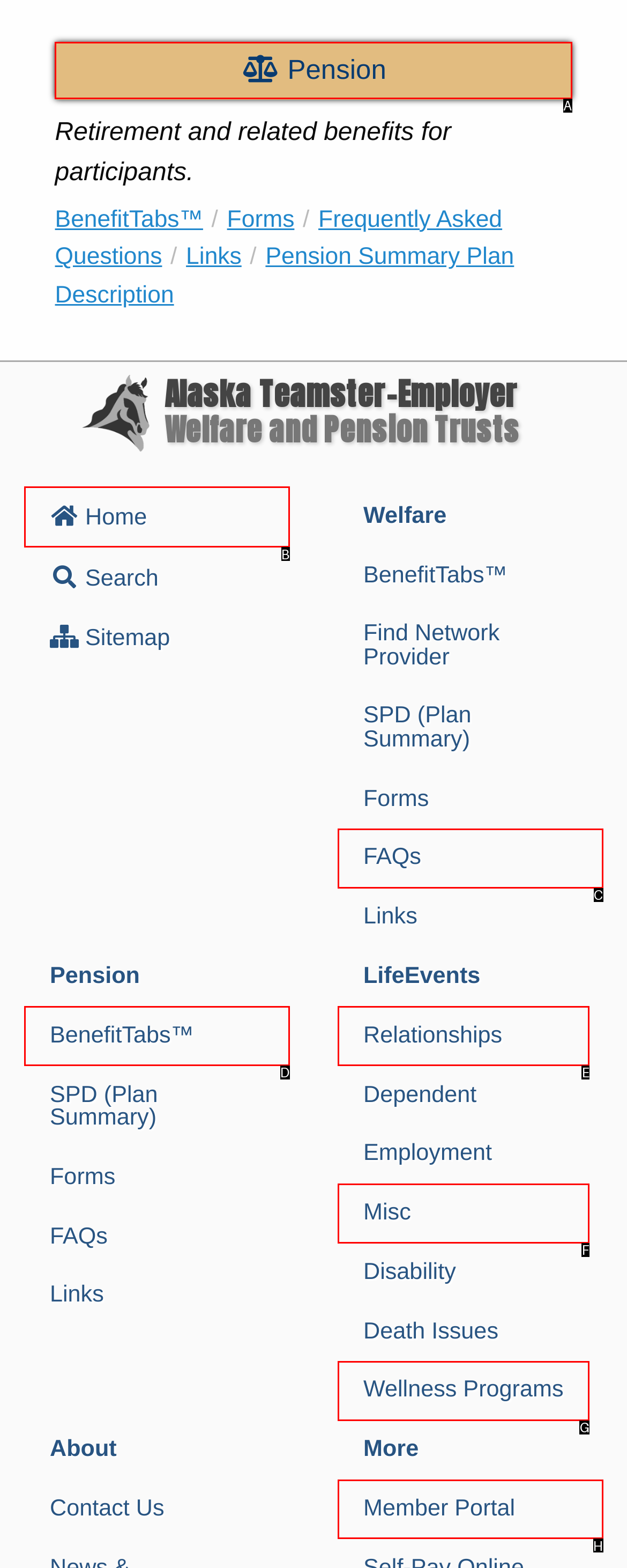Identify the letter of the option that should be selected to accomplish the following task: Click Pension. Provide the letter directly.

A